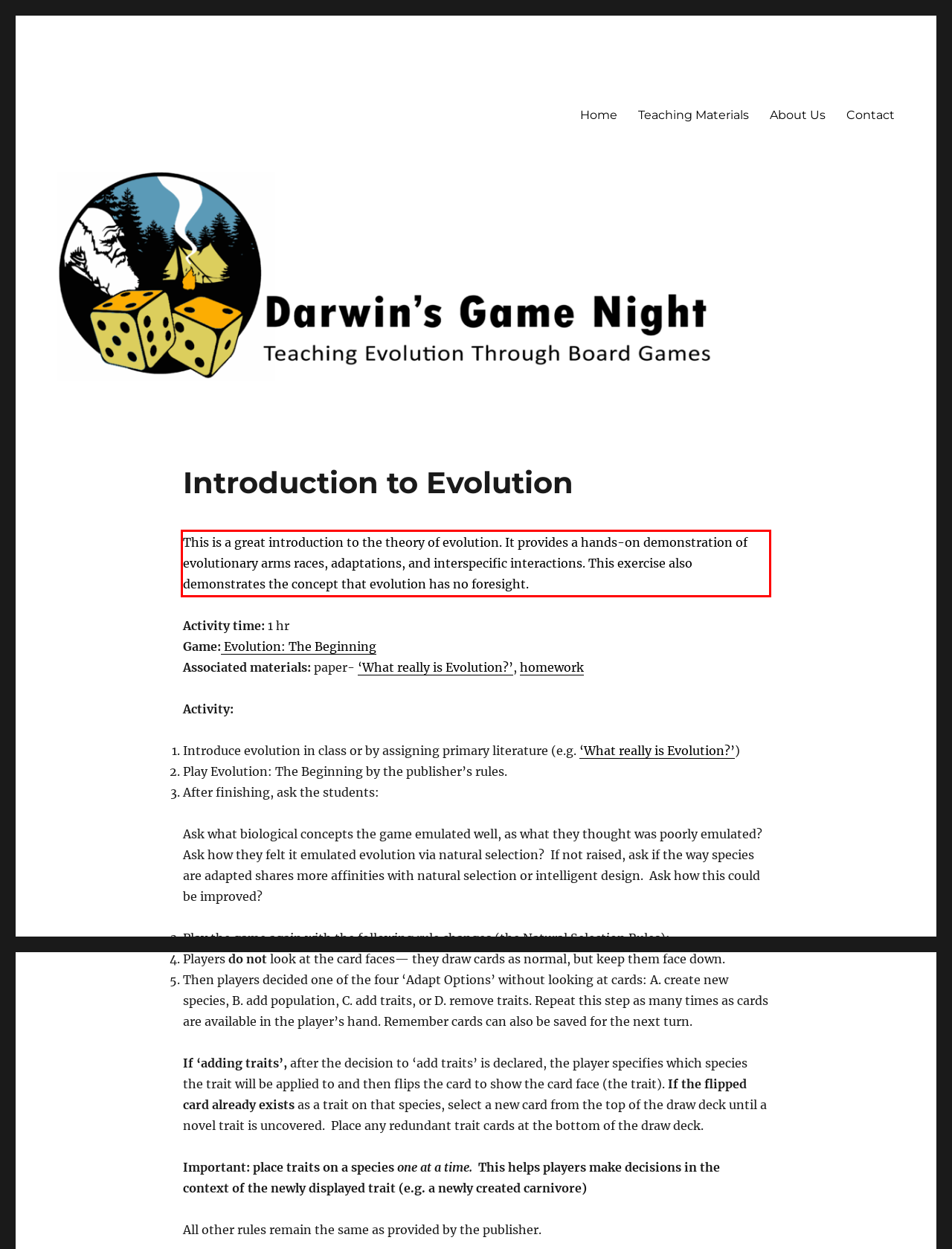Please recognize and transcribe the text located inside the red bounding box in the webpage image.

This is a great introduction to the theory of evolution. It provides a hands-on demonstration of evolutionary arms races, adaptations, and interspecific interactions. This exercise also demonstrates the concept that evolution has no foresight.